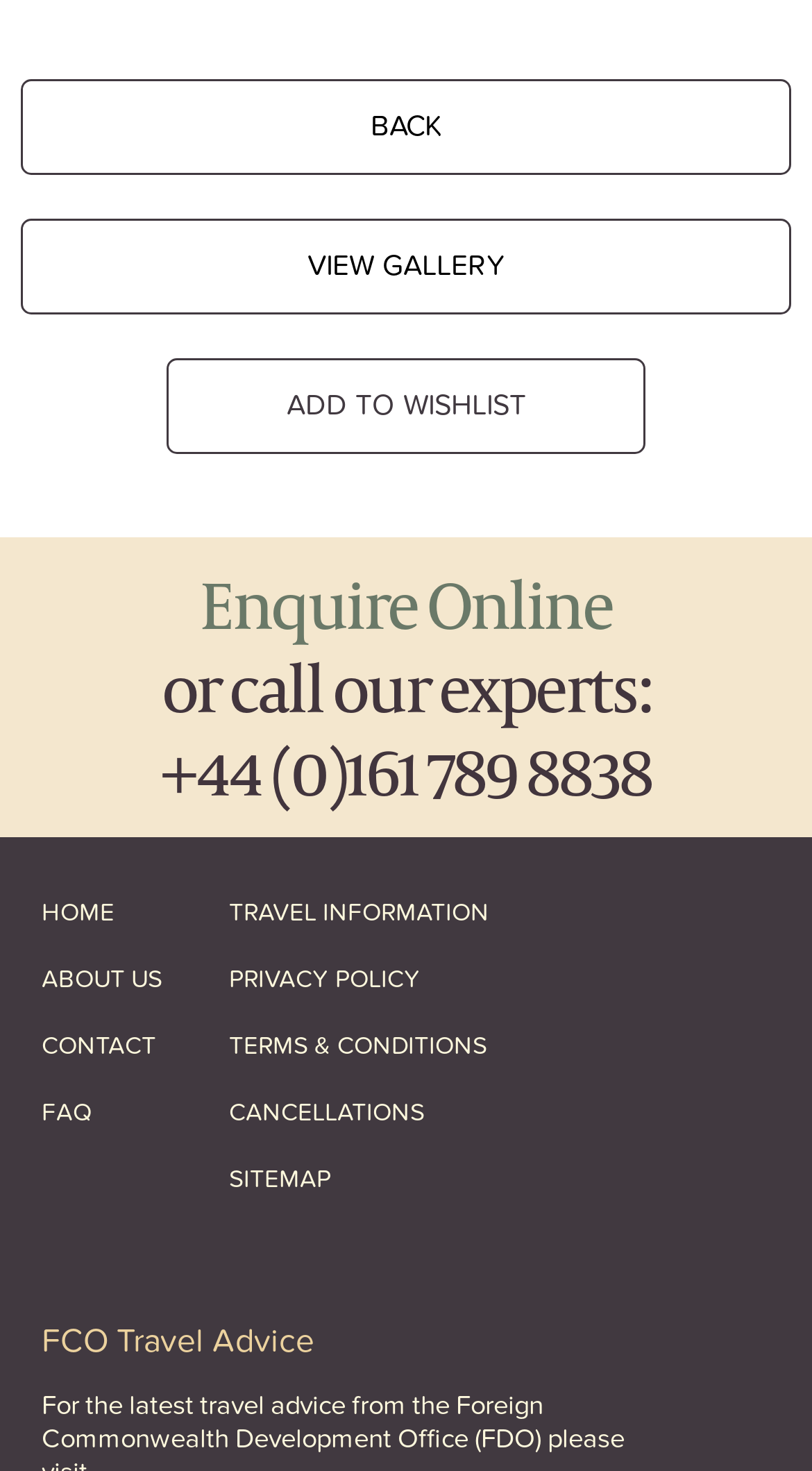Please provide the bounding box coordinate of the region that matches the element description: TERMS & CONDITIONS. Coordinates should be in the format (top-left x, top-left y, bottom-right x, bottom-right y) and all values should be between 0 and 1.

[0.282, 0.689, 0.821, 0.734]